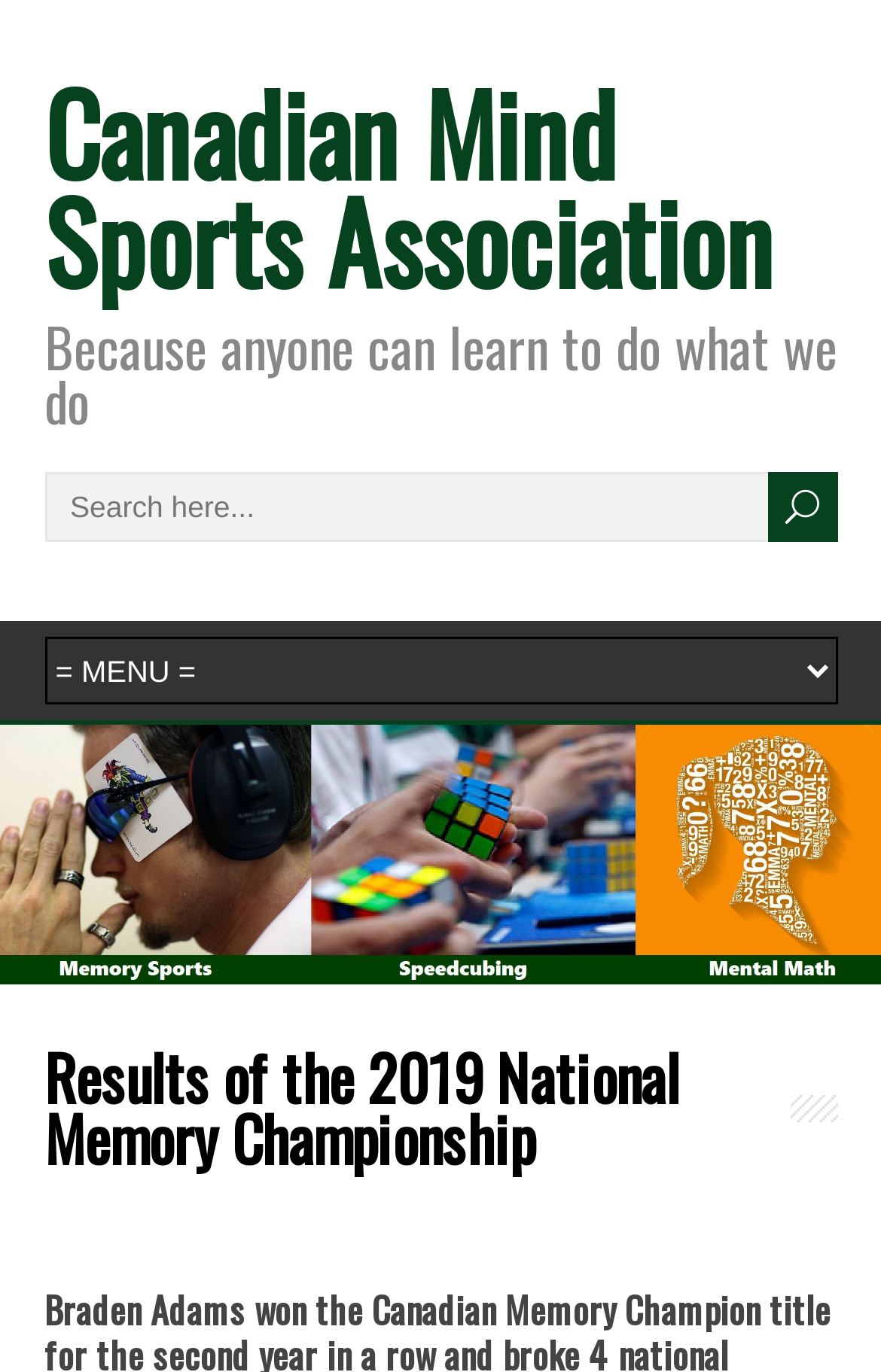Find the UI element described as: "Careers" and predict its bounding box coordinates. Ensure the coordinates are four float numbers between 0 and 1, [left, top, right, bottom].

None